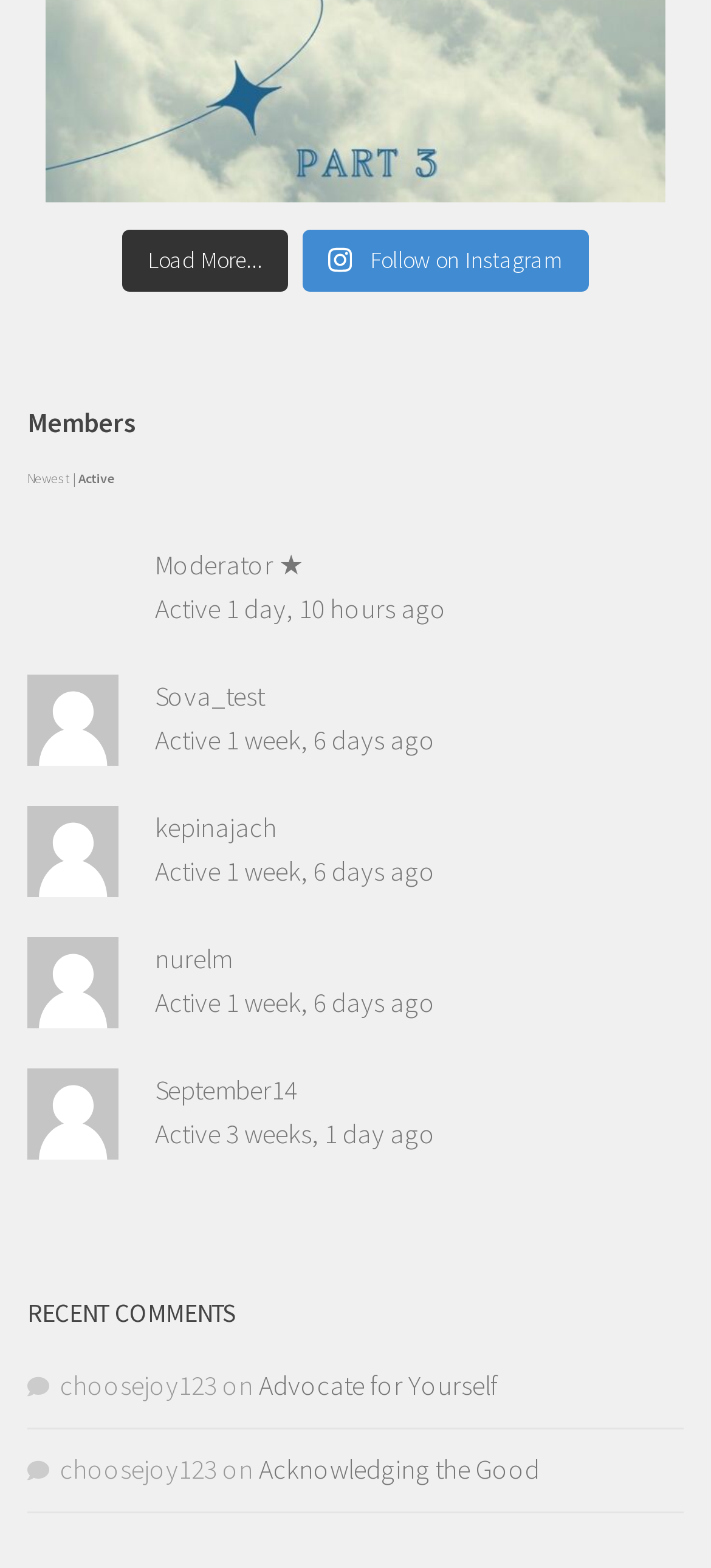Please determine the bounding box coordinates of the clickable area required to carry out the following instruction: "View choosejoy123's comment". The coordinates must be four float numbers between 0 and 1, represented as [left, top, right, bottom].

[0.364, 0.872, 0.7, 0.894]